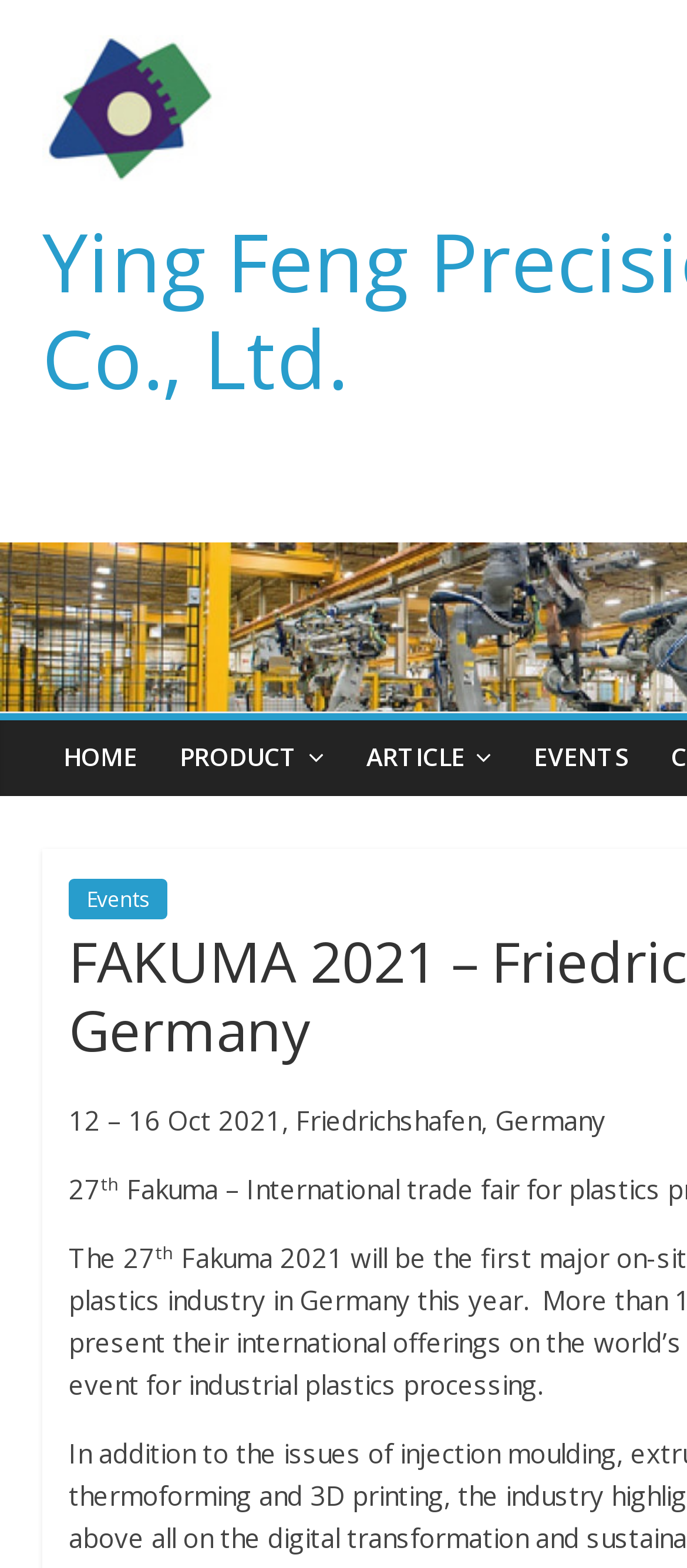Refer to the image and provide a thorough answer to this question:
What is the ordinal number of the event?

I found the answer by looking at the text 'The 27' which is located at the coordinates [0.1, 0.791, 0.226, 0.813]. This text is describing the event, and it mentions the ordinal number as 27th.